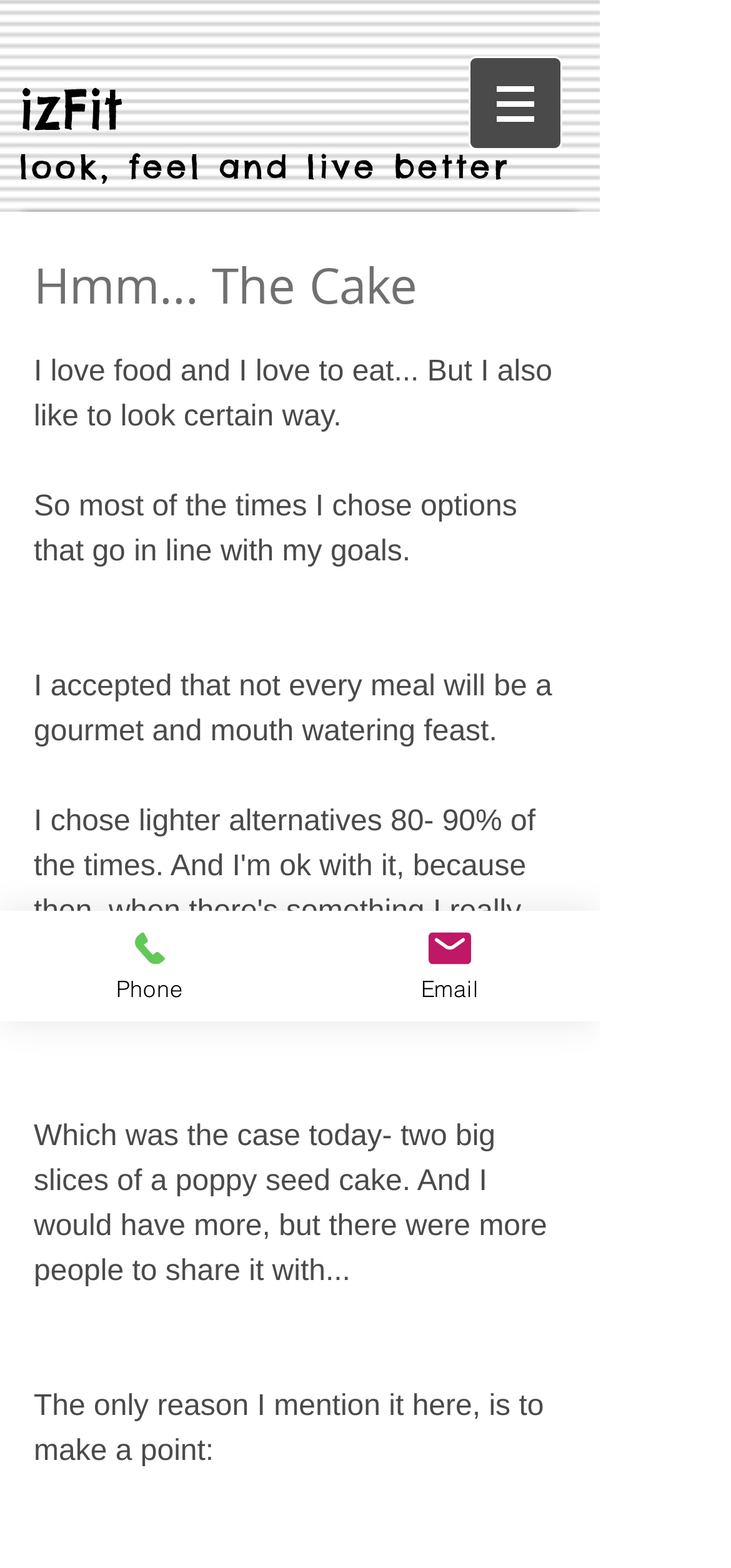Can you extract the headline from the webpage for me?

Hmm... The Cake